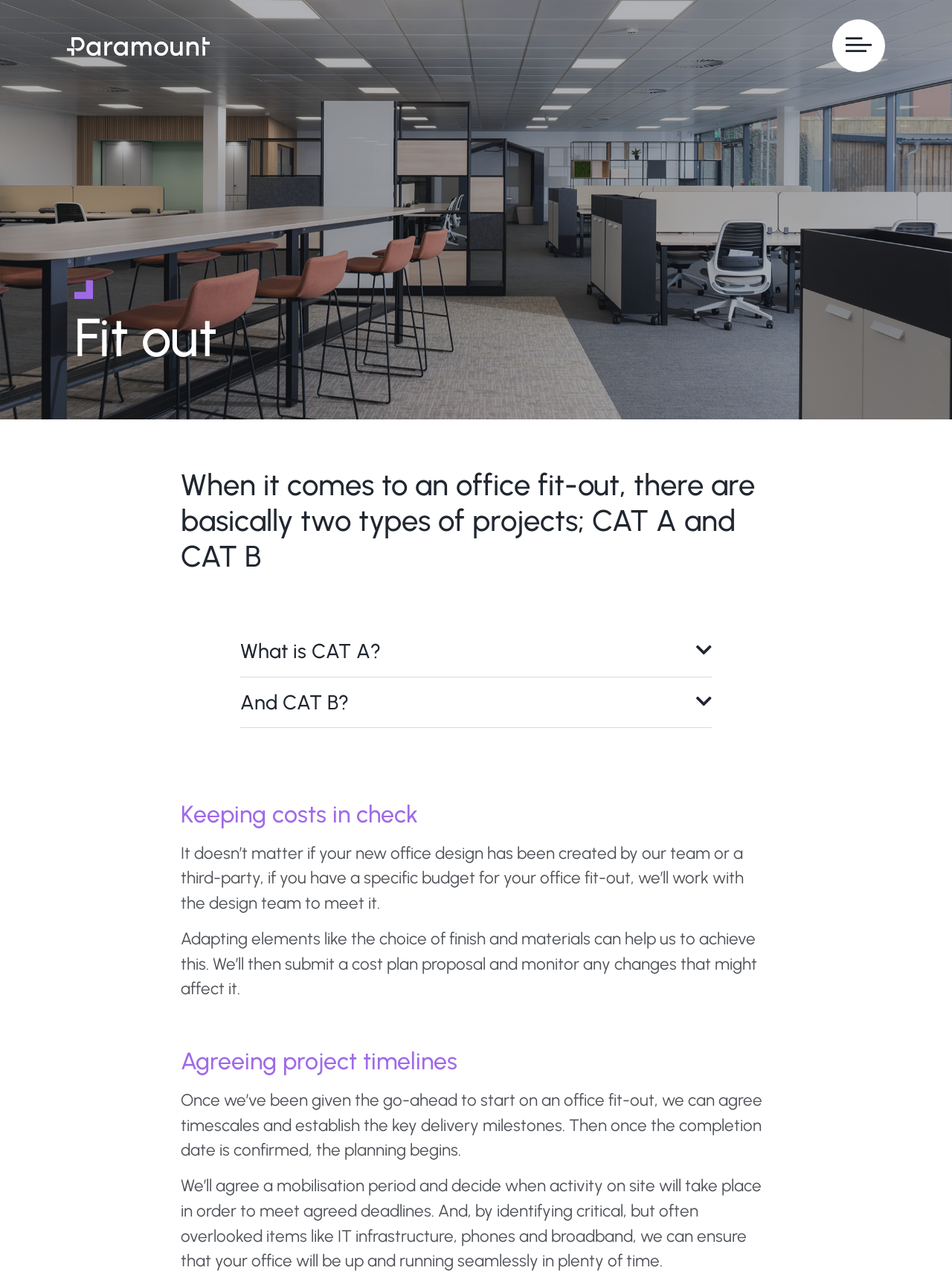Find the bounding box coordinates for the element described here: "What is CAT A?".

[0.252, 0.49, 0.748, 0.529]